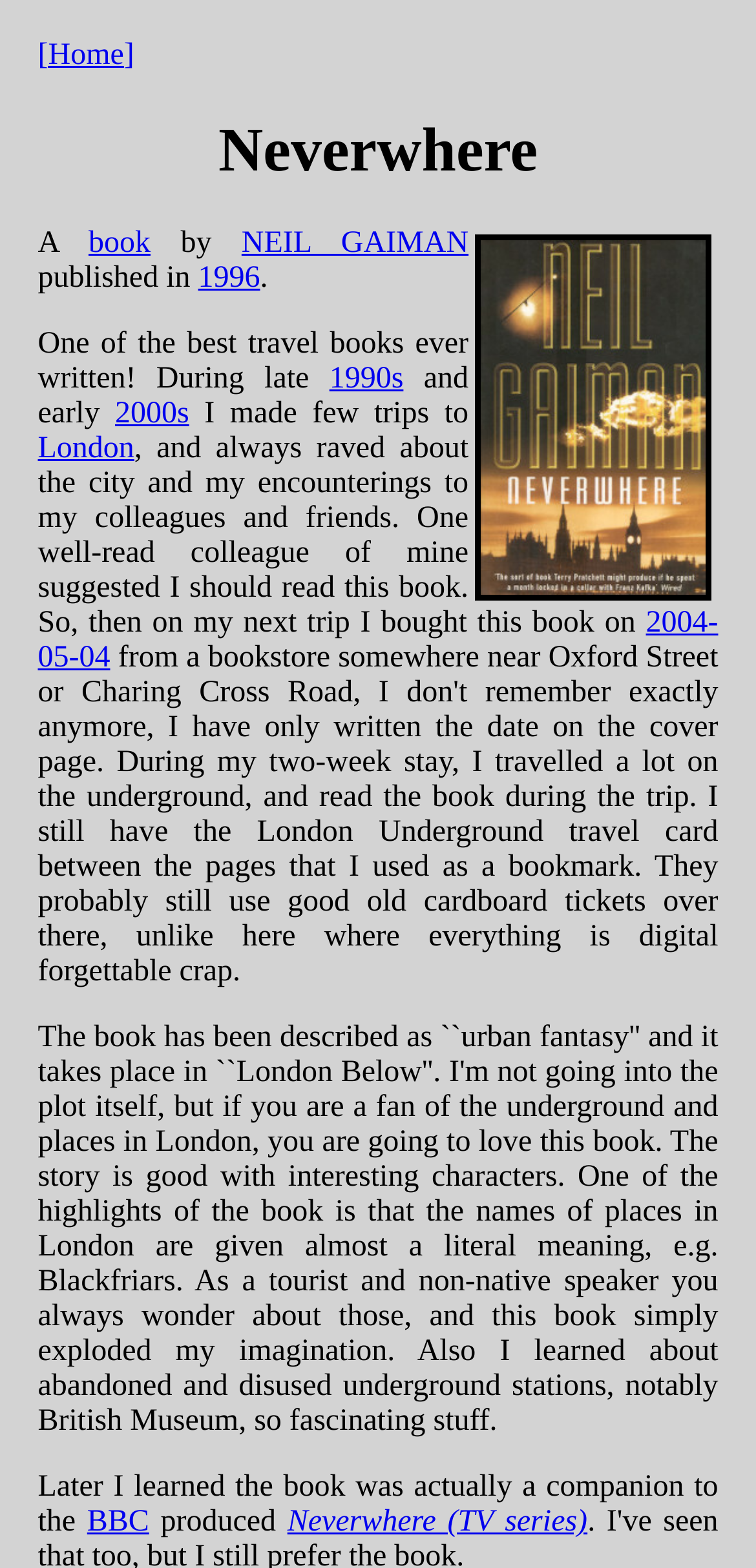Pinpoint the bounding box coordinates of the element you need to click to execute the following instruction: "learn about the author". The bounding box should be represented by four float numbers between 0 and 1, in the format [left, top, right, bottom].

[0.32, 0.145, 0.62, 0.166]